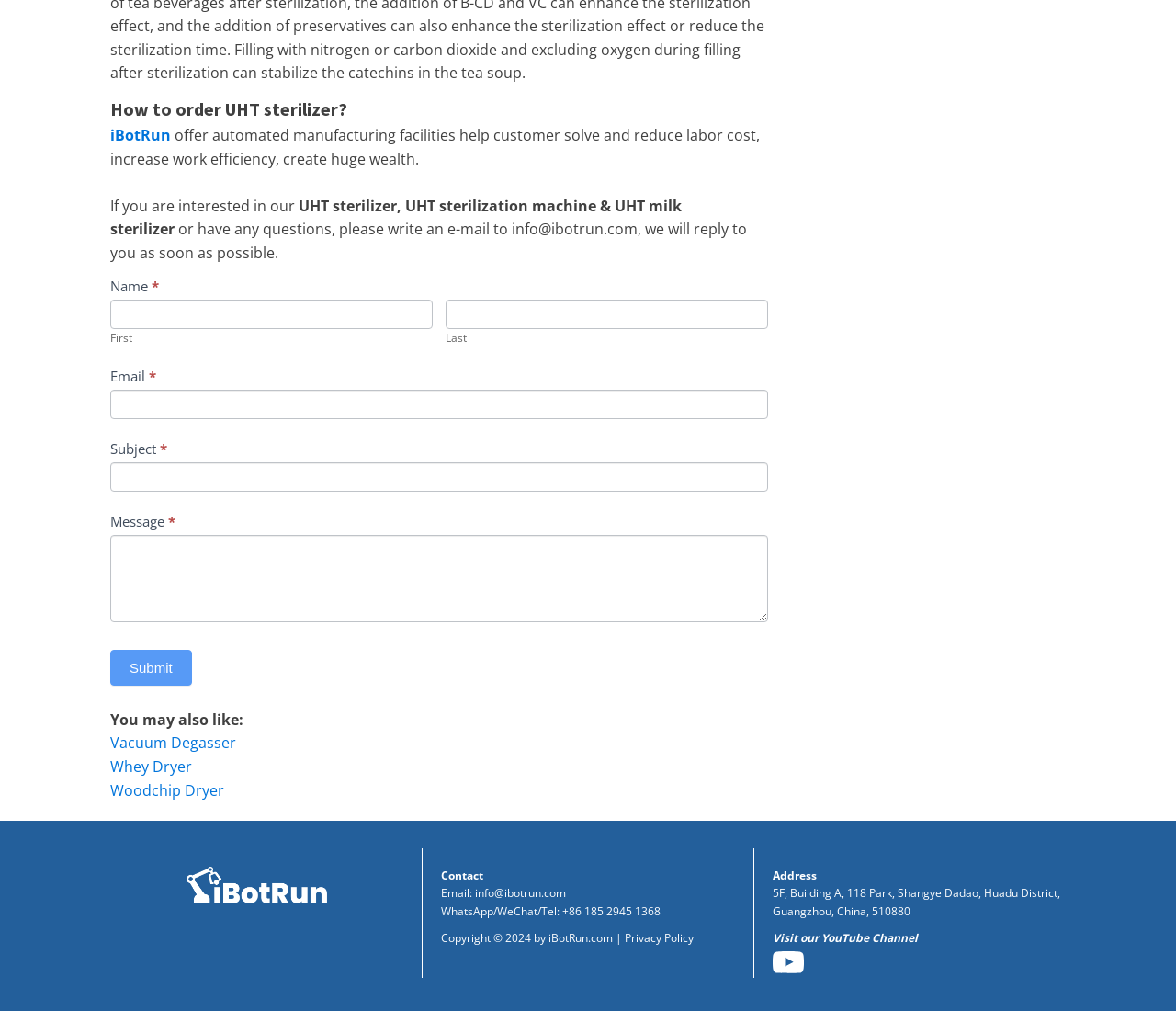What is the company name mentioned on the webpage?
Craft a detailed and extensive response to the question.

The company name 'iBotRun' is mentioned on the webpage as a link and also in the contact information section.